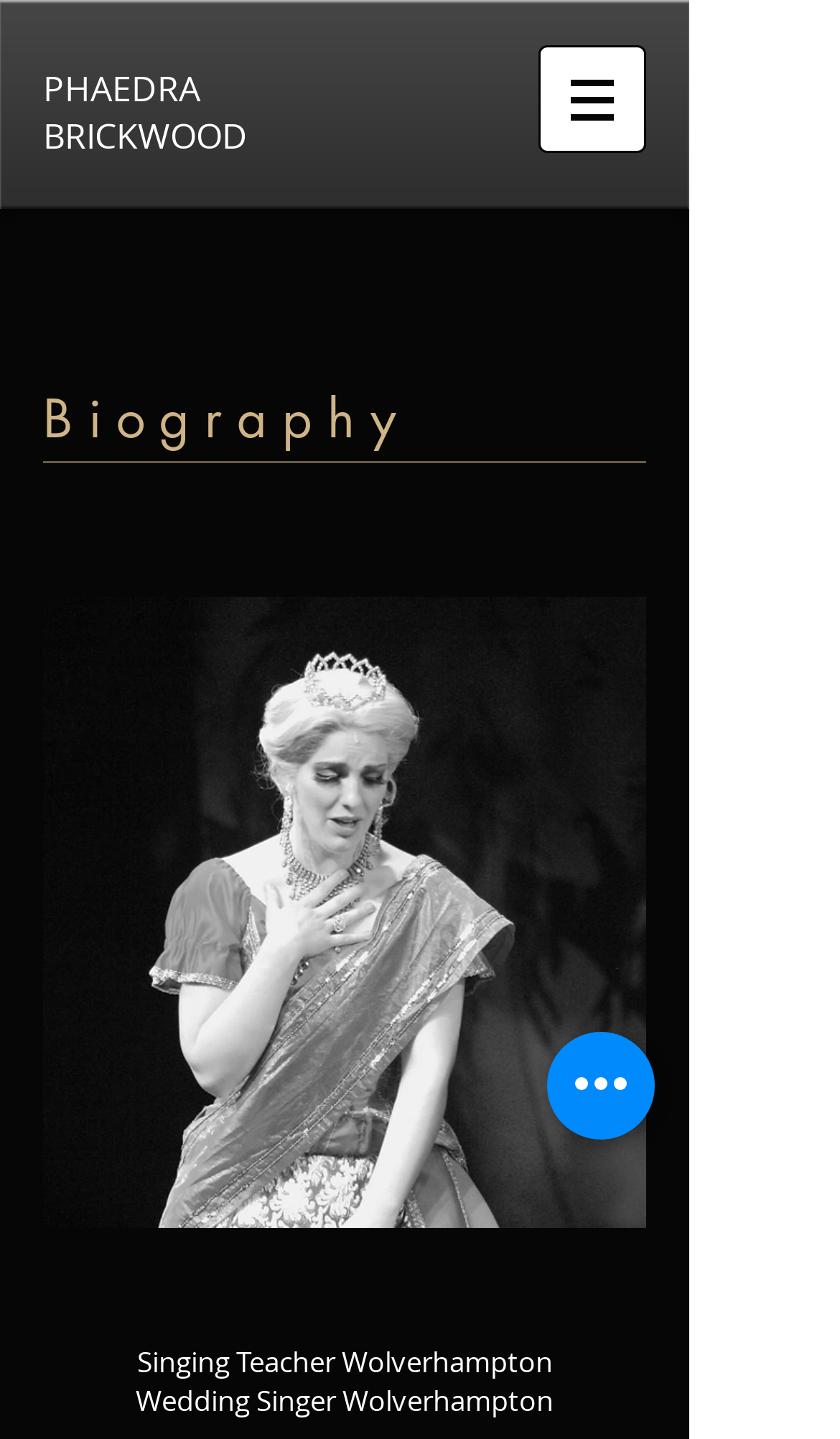What services does Phaedra Brickwood offer?
Carefully examine the image and provide a detailed answer to the question.

The webpage mentions that Phaedra Brickwood offers singing lessons to all ages and abilities, and also has headings indicating that she is a singing teacher and a wedding singer in Wolverhampton.